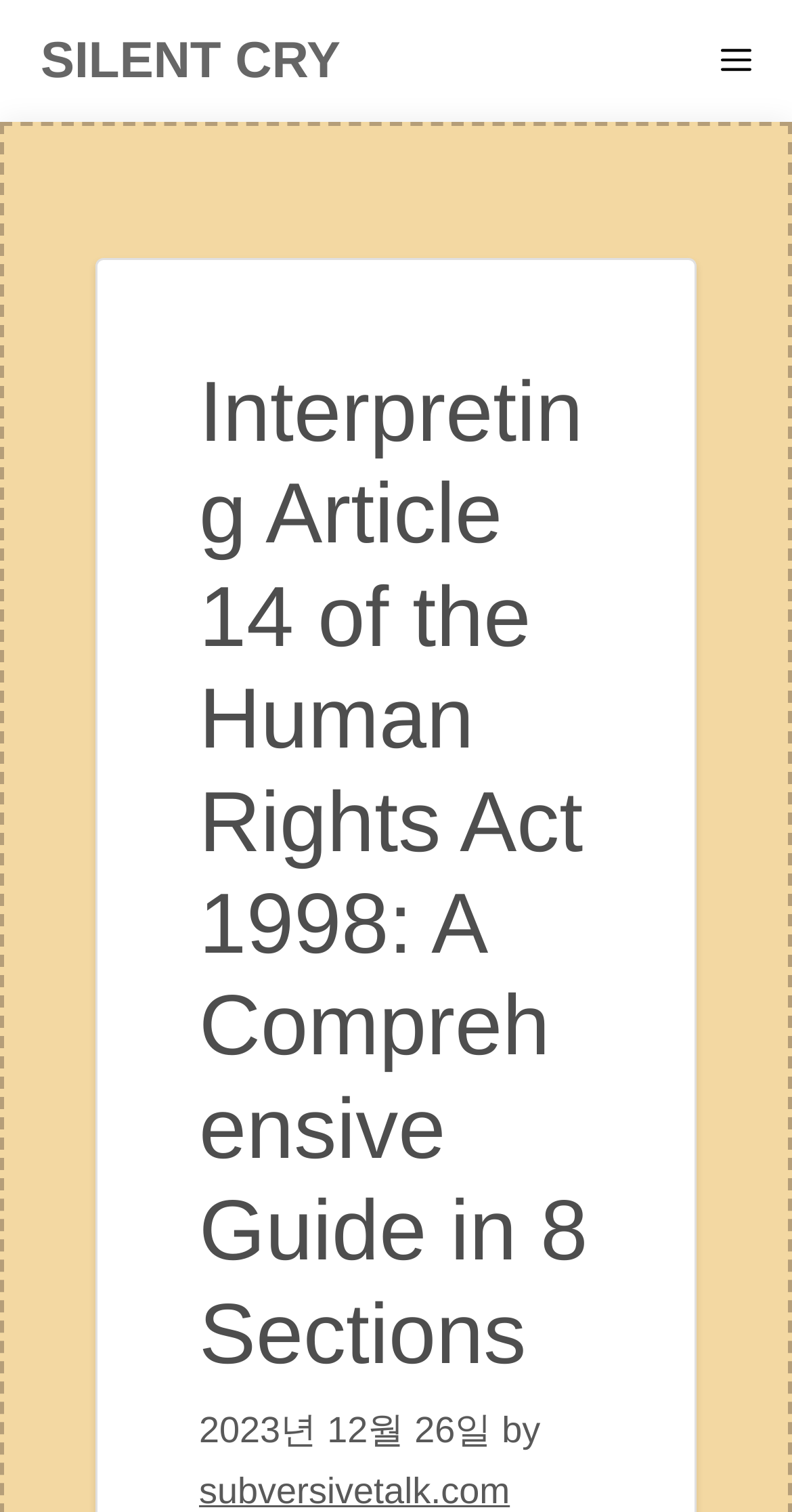What is the name of the primary navigation?
Using the image as a reference, answer the question with a short word or phrase.

Primary